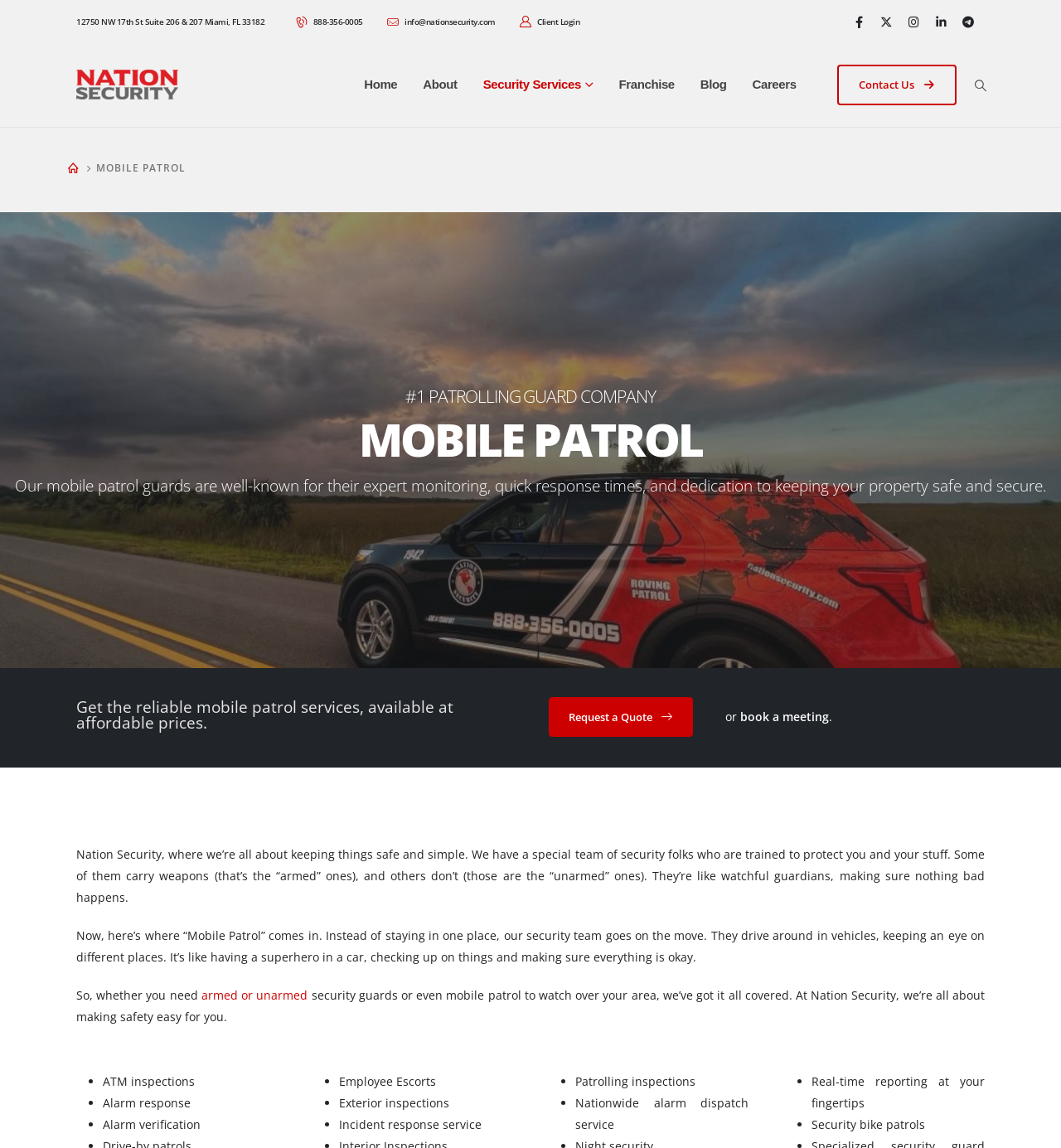Please answer the following query using a single word or phrase: 
What is the purpose of Nation Security's mobile patrol?

To keep an eye on different places